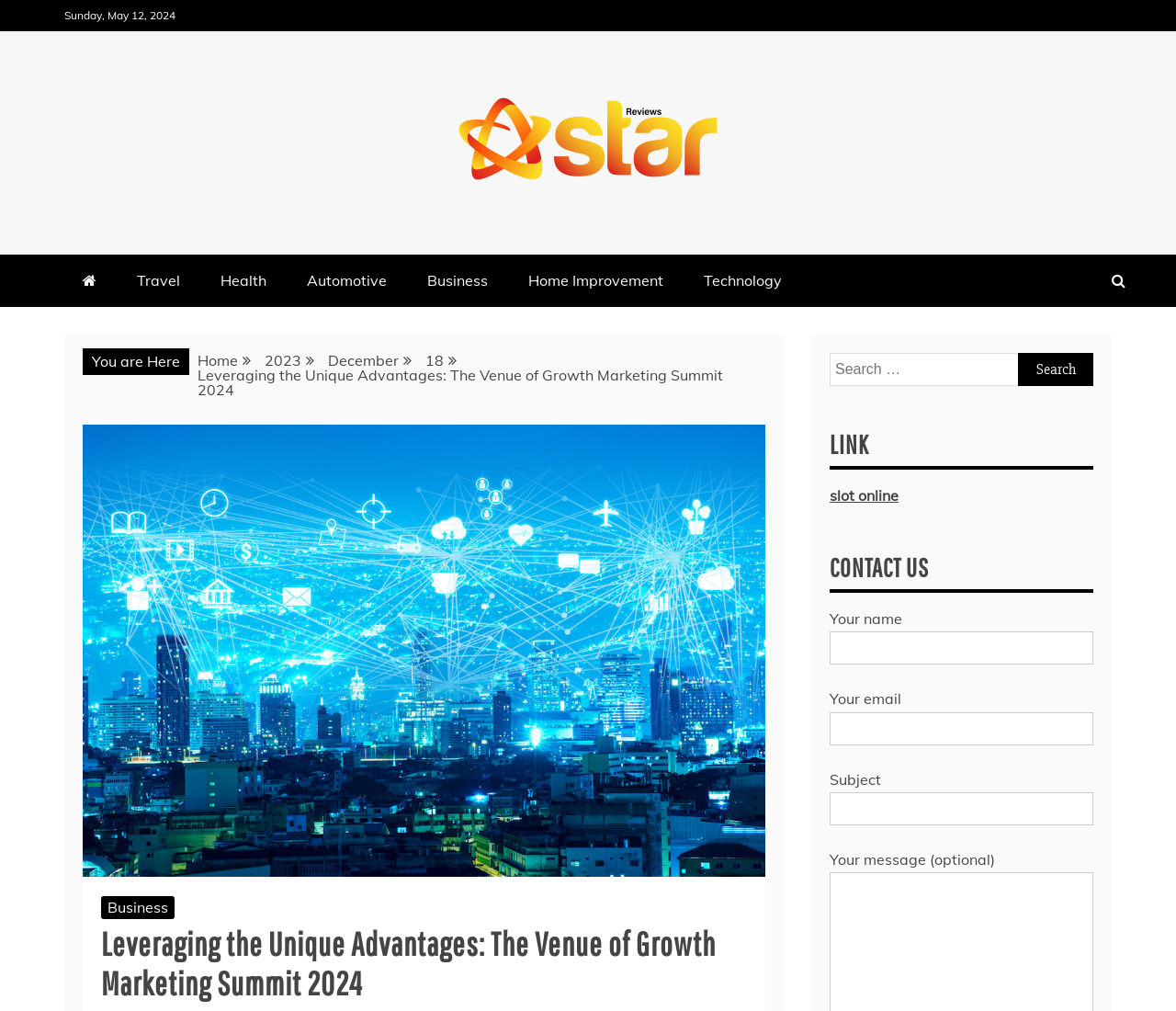Locate the bounding box coordinates of the clickable region necessary to complete the following instruction: "Search for slot online". Provide the coordinates in the format of four float numbers between 0 and 1, i.e., [left, top, right, bottom].

[0.705, 0.481, 0.764, 0.499]